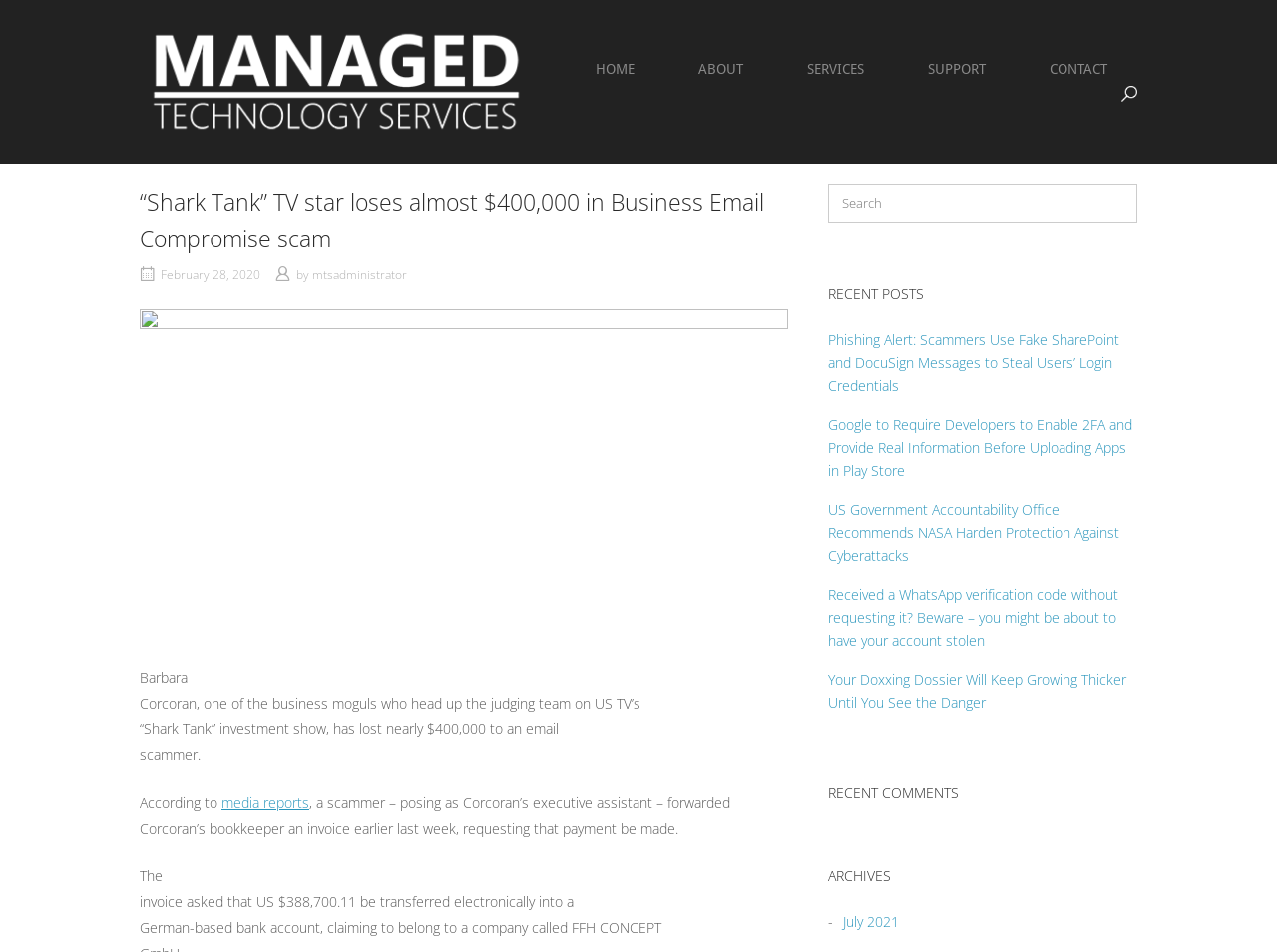What is the name of the TV star who lost money in a scam?
Kindly answer the question with as much detail as you can.

Based on the webpage content, the TV star who lost money in a scam is Barbara Corcoran, one of the business moguls who head up the judging team on US TV’s 'Shark Tank' investment show.